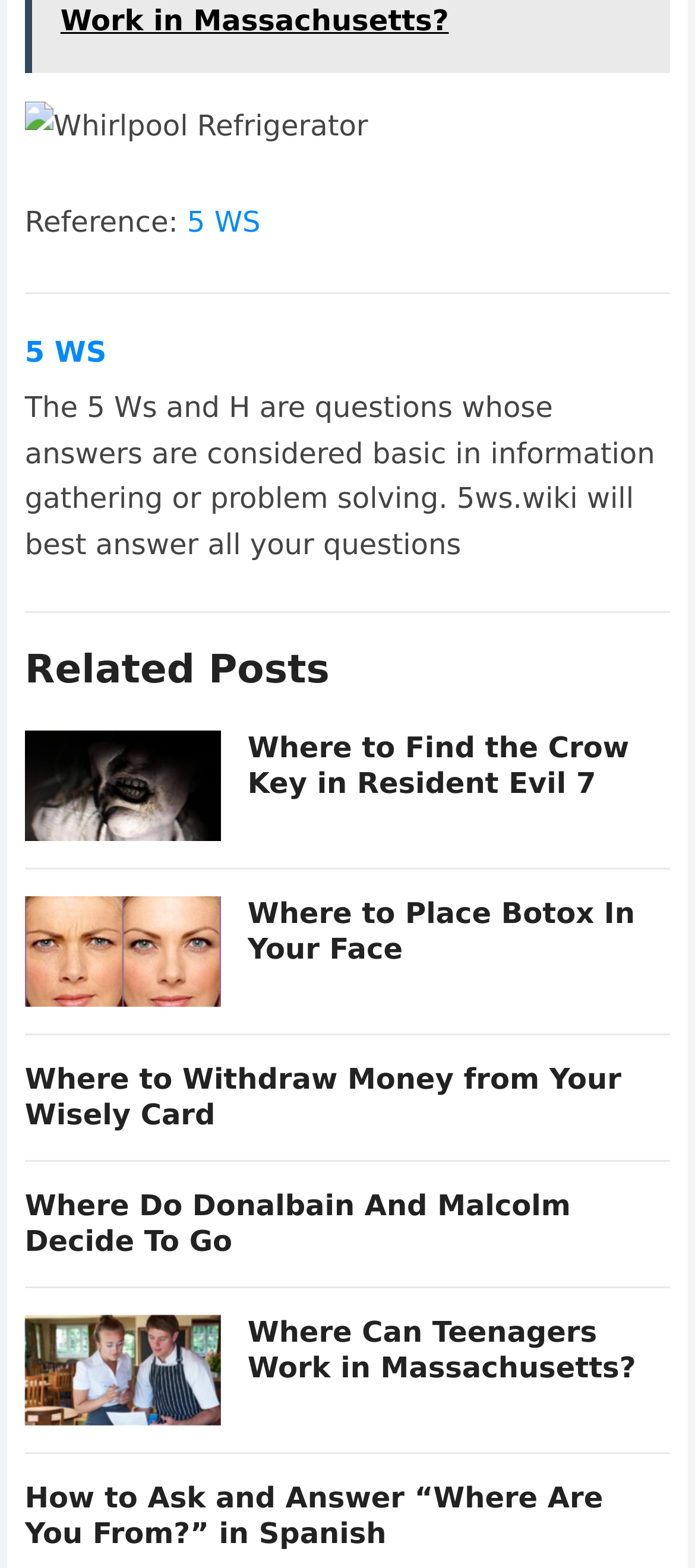Can you give a comprehensive explanation to the question given the content of the image?
What is the topic of the webpage?

The webpage appears to be about the 5 Ws and H, which are questions whose answers are considered basic in information gathering or problem solving, as indicated by the StaticText element with the text 'The 5 Ws and H are questions whose answers are considered basic in information gathering or problem solving.'